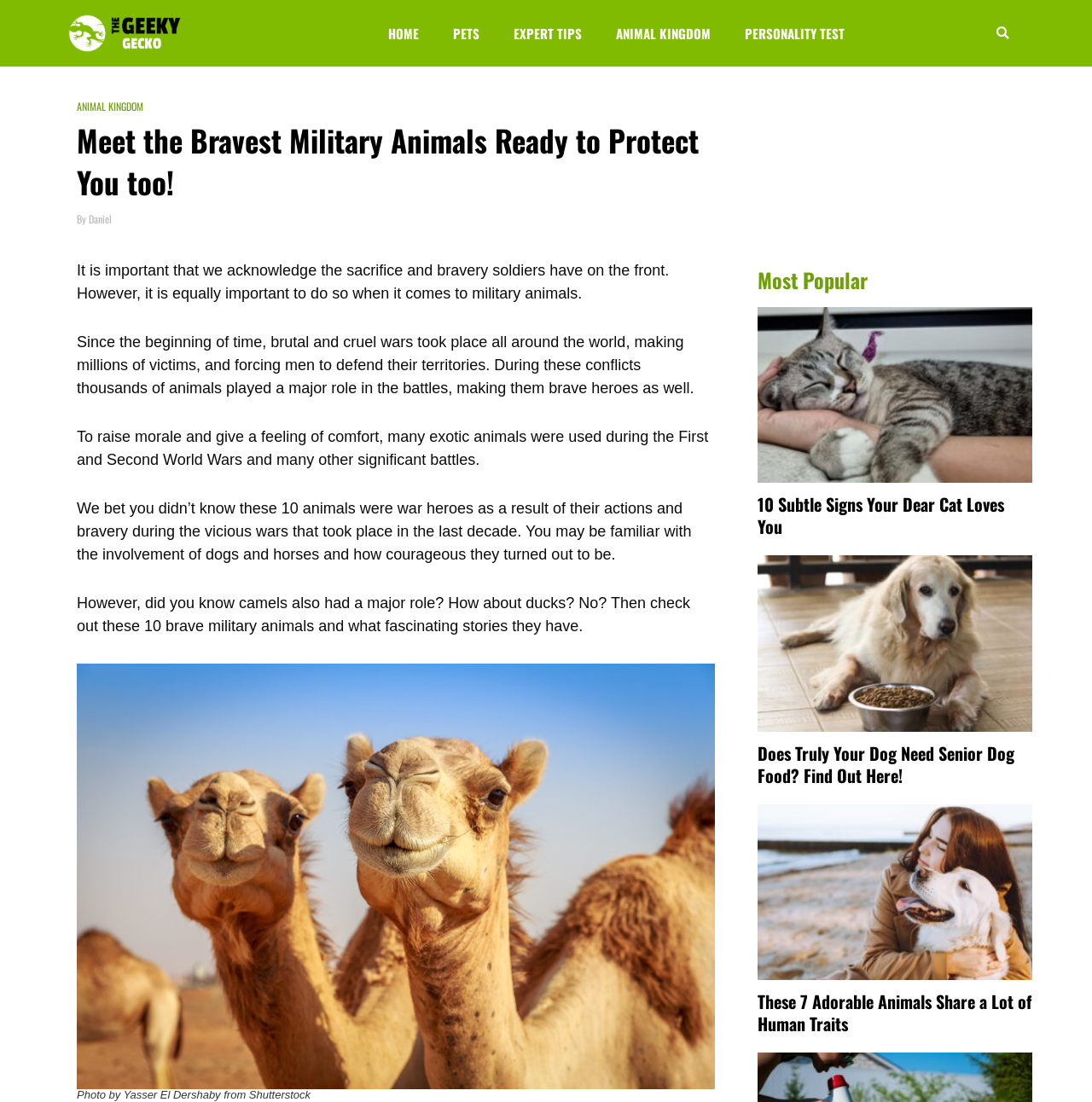Kindly respond to the following question with a single word or a brief phrase: 
What is the text of the second link under the 'Most Popular' section?

senior dog food